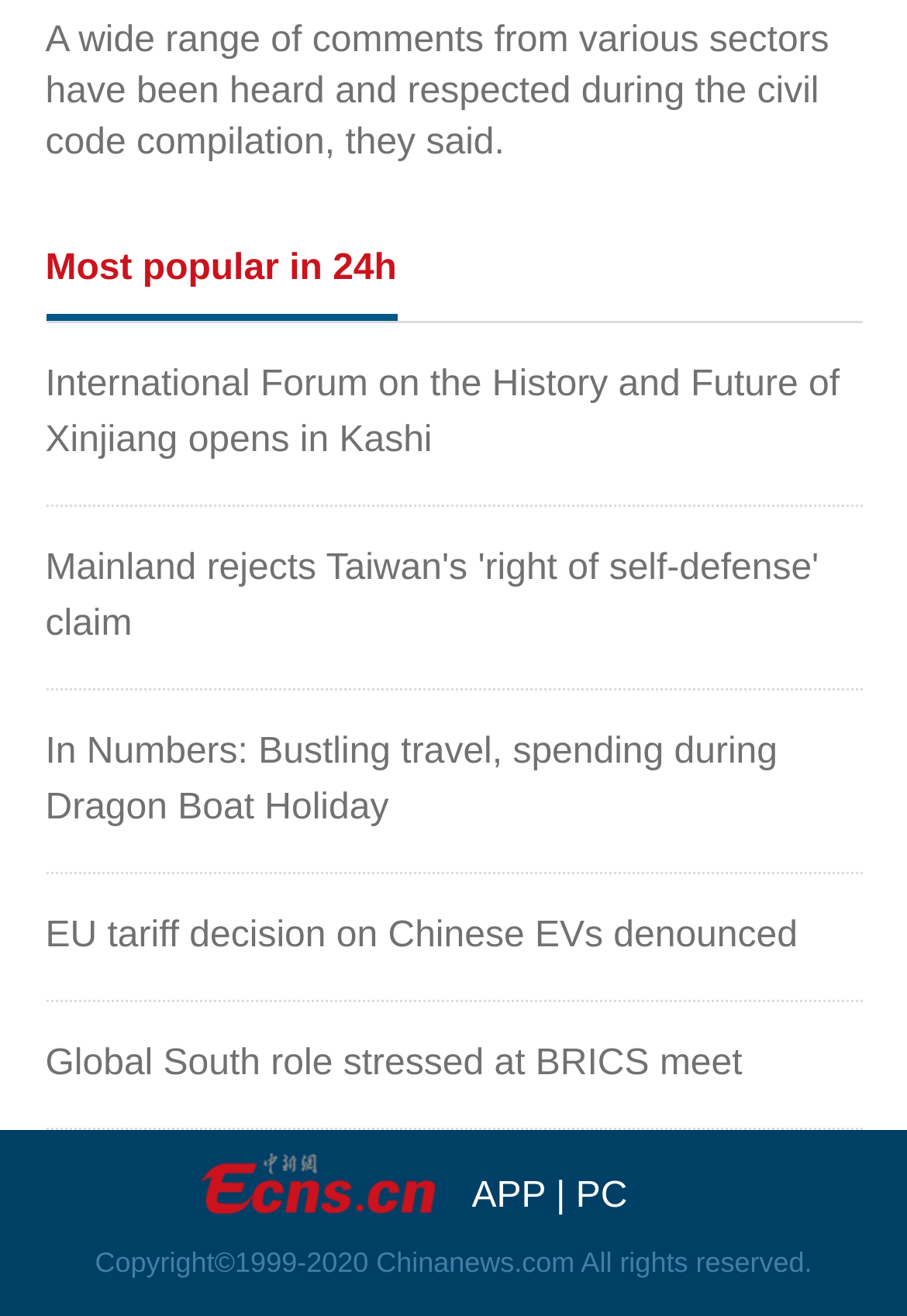What is the position of the image on the webpage?
Please interpret the details in the image and answer the question thoroughly.

I analyzed the bounding box coordinates of the image element and found that its y1 coordinate is 0.876, which is close to the bottom of the webpage. Its x1 coordinate is 0.224, which is near the left side of the webpage. Therefore, the image is positioned at the bottom left of the webpage.